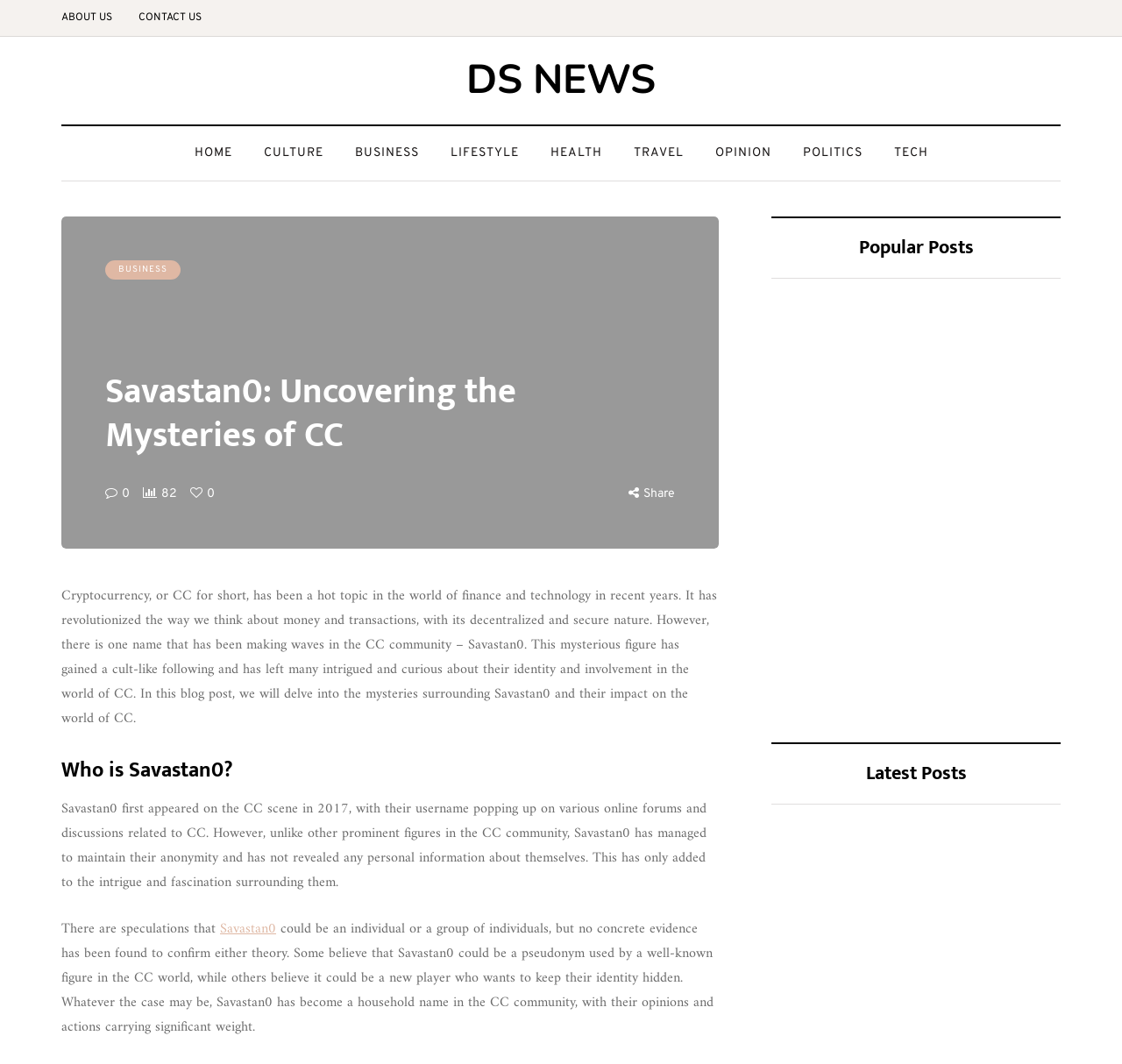Determine the bounding box coordinates for the area that needs to be clicked to fulfill this task: "Read the article about authenticity". The coordinates must be given as four float numbers between 0 and 1, i.e., [left, top, right, bottom].

None